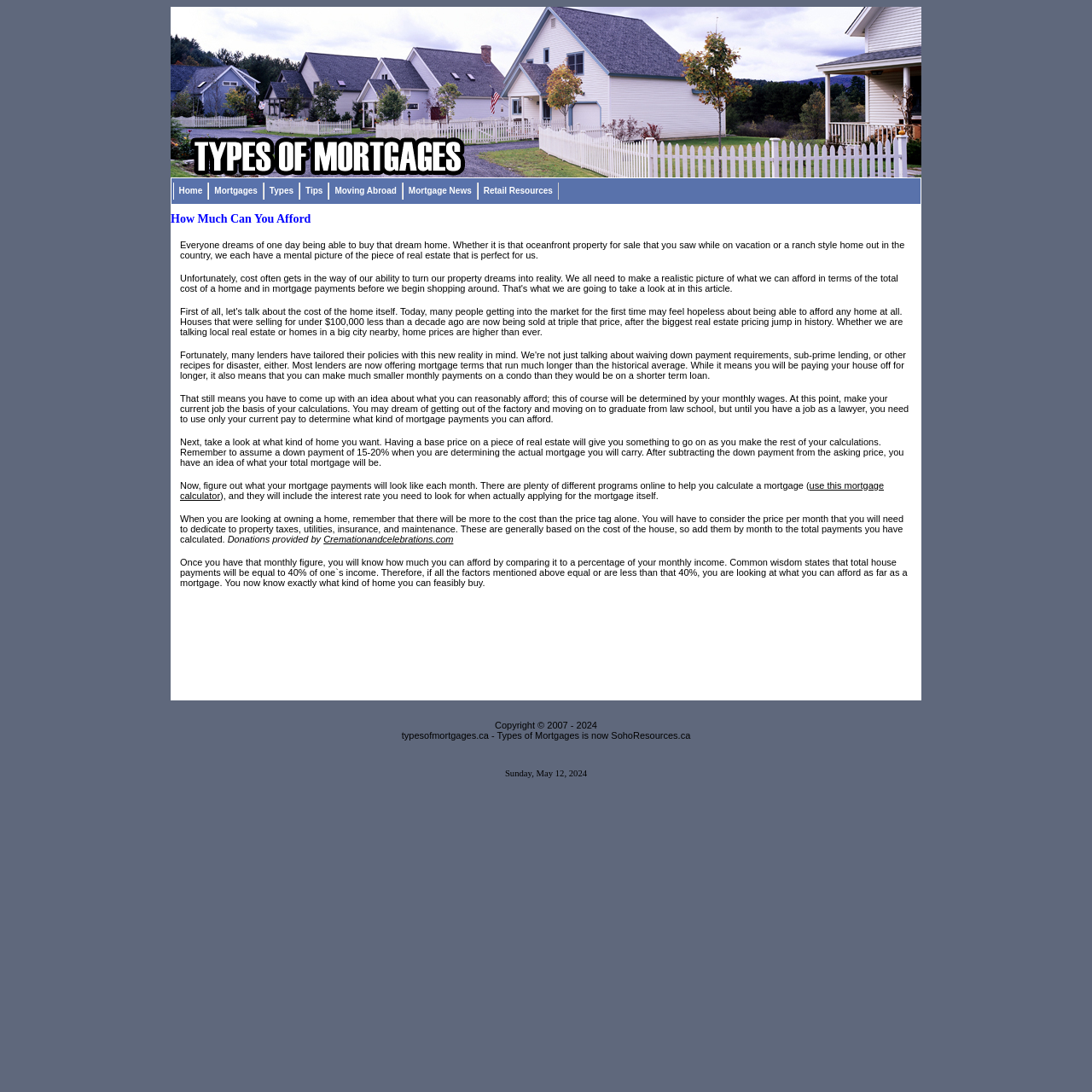Can you identify the bounding box coordinates of the clickable region needed to carry out this instruction: 'Check the 'Retail Resources' link'? The coordinates should be four float numbers within the range of 0 to 1, stated as [left, top, right, bottom].

[0.437, 0.167, 0.512, 0.183]